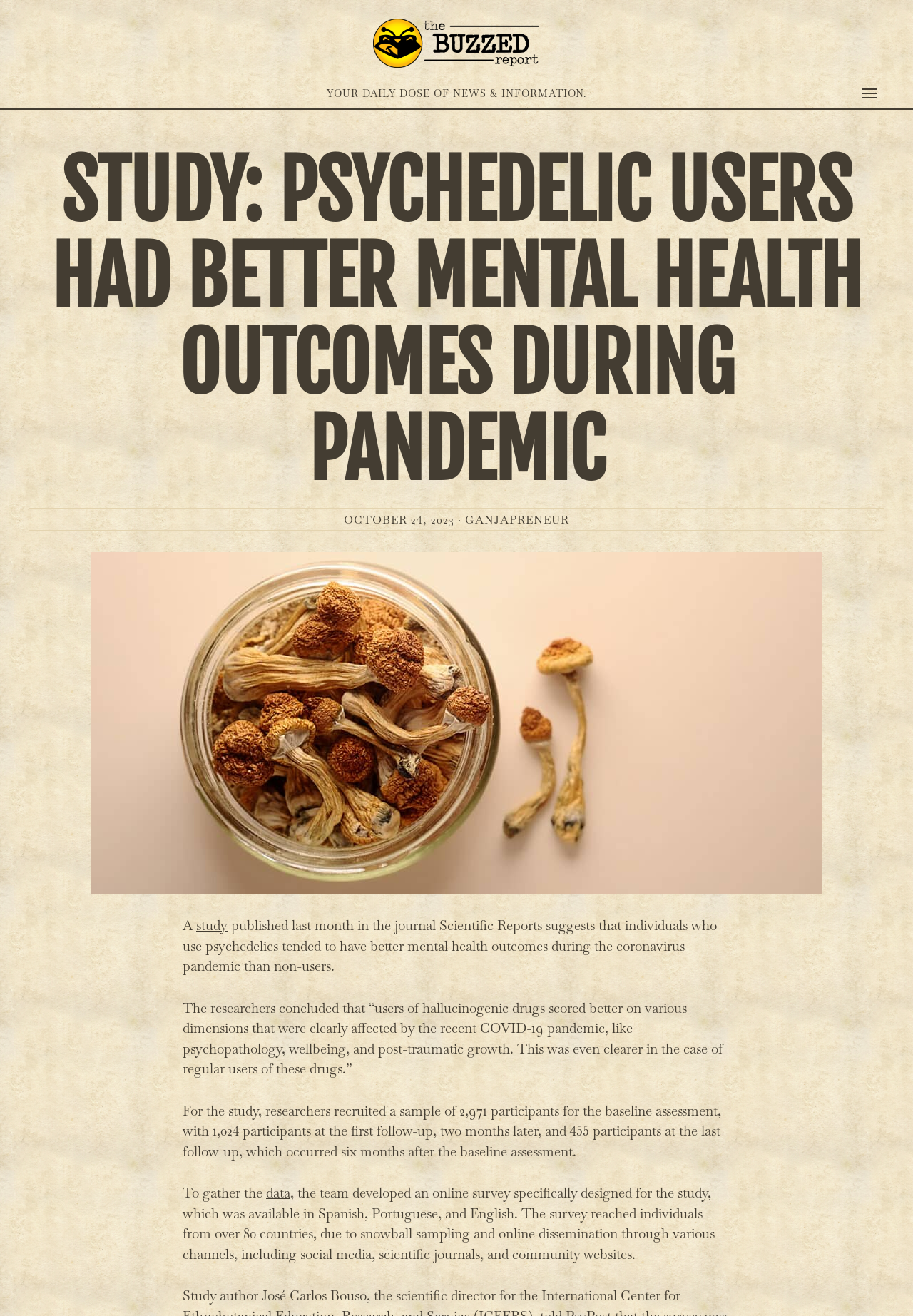Offer a detailed account of what is visible on the webpage.

The webpage appears to be a news article or blog post discussing a study on the mental health outcomes of psychedelic users during the coronavirus pandemic. At the top of the page, there is a heading "The Buzzed Report" with a link and an image, which suggests that this is the title or logo of the publication or website.

Below the title, there is a subheading "YOUR DAILY DOSE OF NEWS & INFORMATION." followed by a larger heading "STUDY: PSYCHEDELIC USERS HAD BETTER MENTAL HEALTH OUTCOMES DURING PANDEMIC". This heading is positioned near the top of the page, taking up a significant amount of space.

To the right of the heading, there is a date "OCTOBER 24, 2023 ·" and a link "GANJAPRENEUR", which may be the author or source of the article. Below this, there is a large figure or image that takes up most of the width of the page.

The main content of the article begins below the figure, with a series of paragraphs discussing the study. The text is divided into several sections, with links and images scattered throughout. The article discusses the findings of the study, including the conclusion that psychedelic users had better mental health outcomes during the pandemic. It also provides details on the methodology of the study, including the sample size and data collection methods.

There are several links throughout the article, including "study", "GANJAPRENEUR", and "data", which may provide additional information or sources for the reader. Overall, the webpage appears to be a well-structured and informative article on a specific topic, with a clear hierarchy of headings and content.